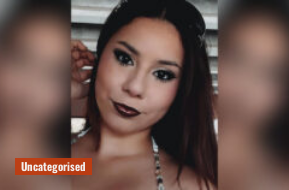Summarize the image with a detailed caption.

The image features a close-up portrait of a woman with striking features, highlighted by her dark lipstick and bold eye makeup. She has long, dark hair and is seen in a casual pose, gently touching her hair while looking directly at the camera. The background appears to have soft lighting, likely enhancing the overall aesthetic of the photograph. Accompanying the image is the label "Uncategorised," suggesting that it could represent various themes or contexts without being pinned to a specific category. This portrait may evoke a sense of confidence and self-expression, showcasing the individual's unique style and personality.